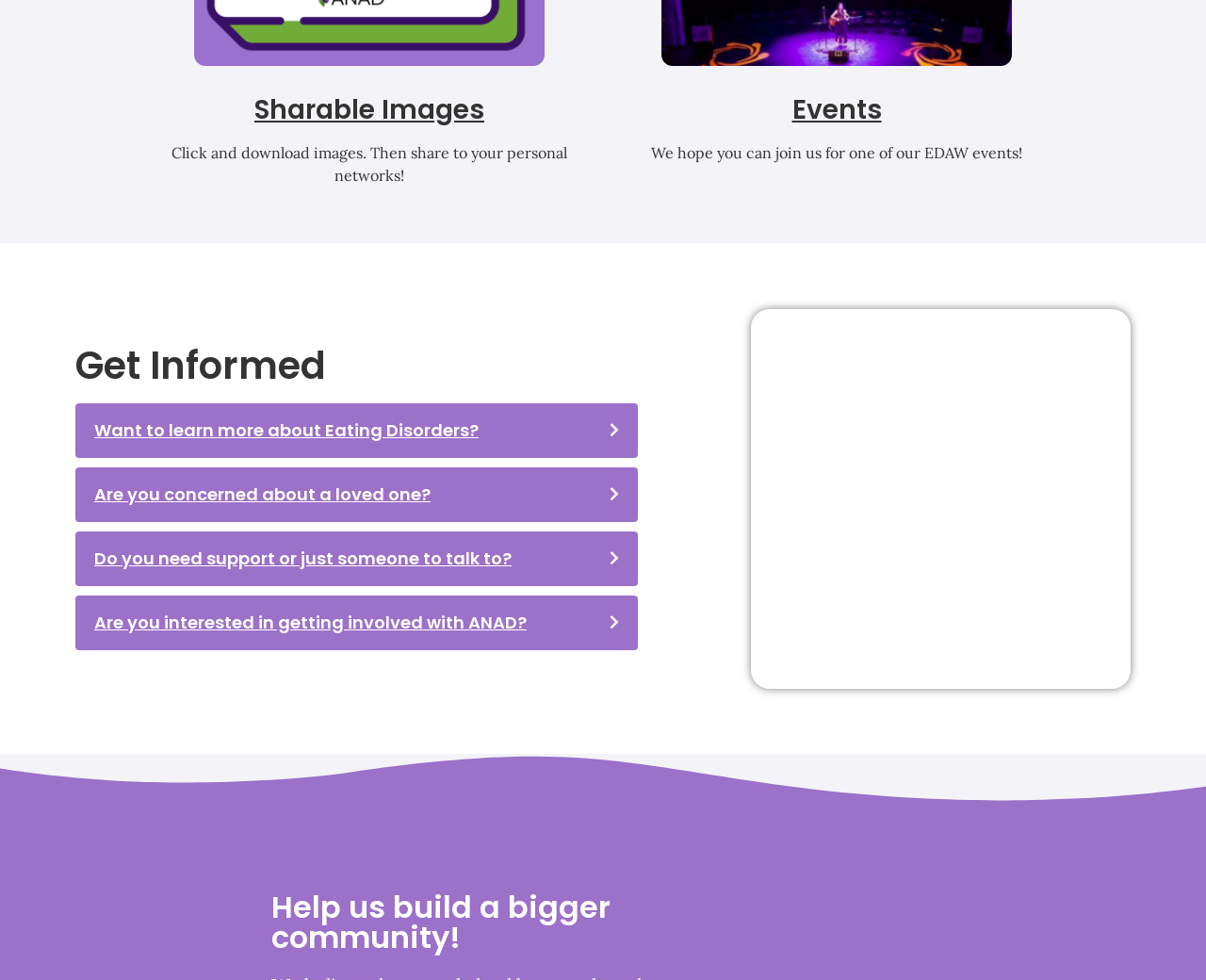What is the purpose of the 'Sharable Images' section?
Use the information from the screenshot to give a comprehensive response to the question.

The 'Sharable Images' section has a link and a static text that says 'Click and download images. Then share to your personal networks!', which implies that the purpose of this section is to allow users to download and share images.